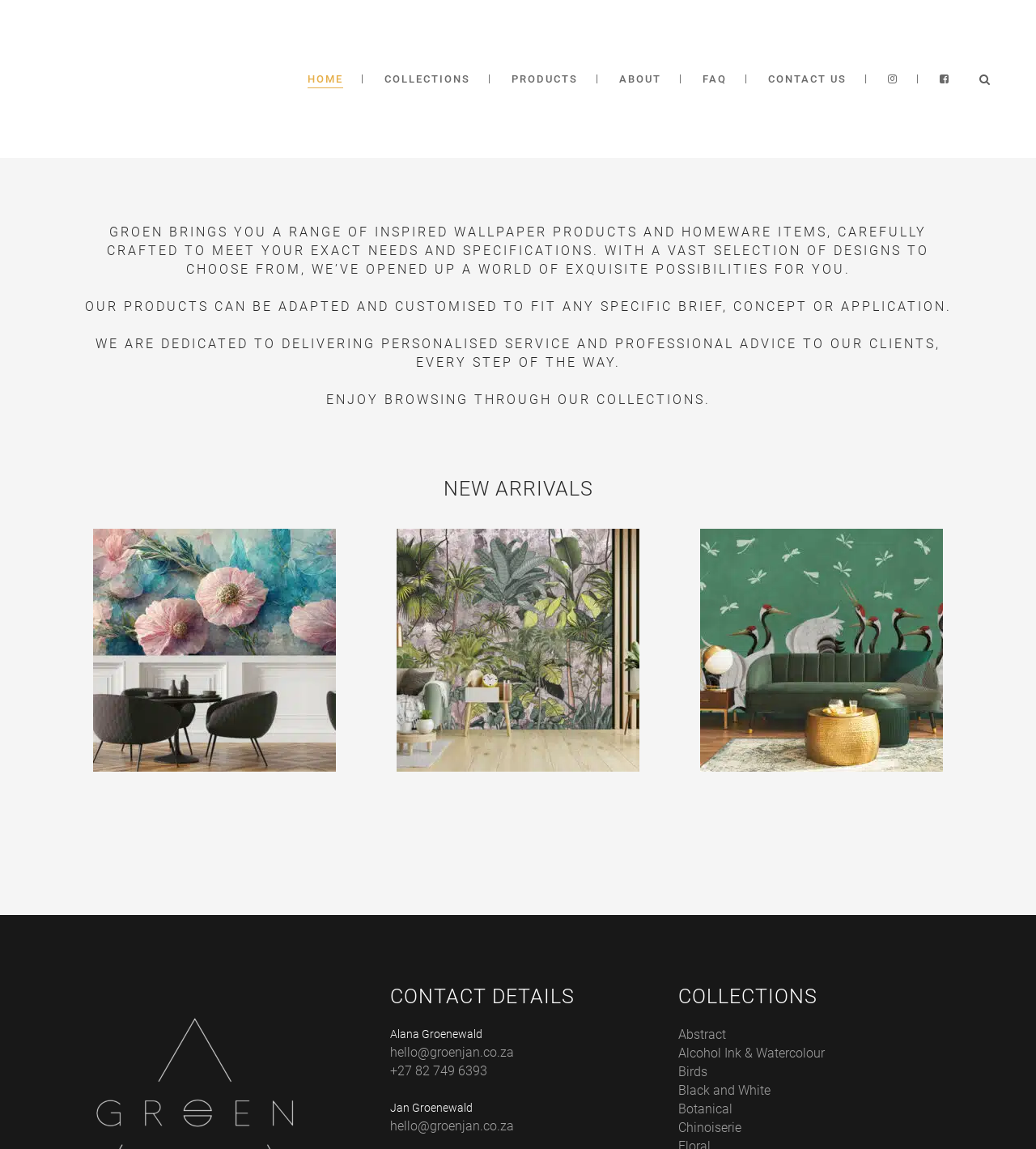Specify the bounding box coordinates of the element's region that should be clicked to achieve the following instruction: "View collections". The bounding box coordinates consist of four float numbers between 0 and 1, in the format [left, top, right, bottom].

[0.352, 0.0, 0.473, 0.137]